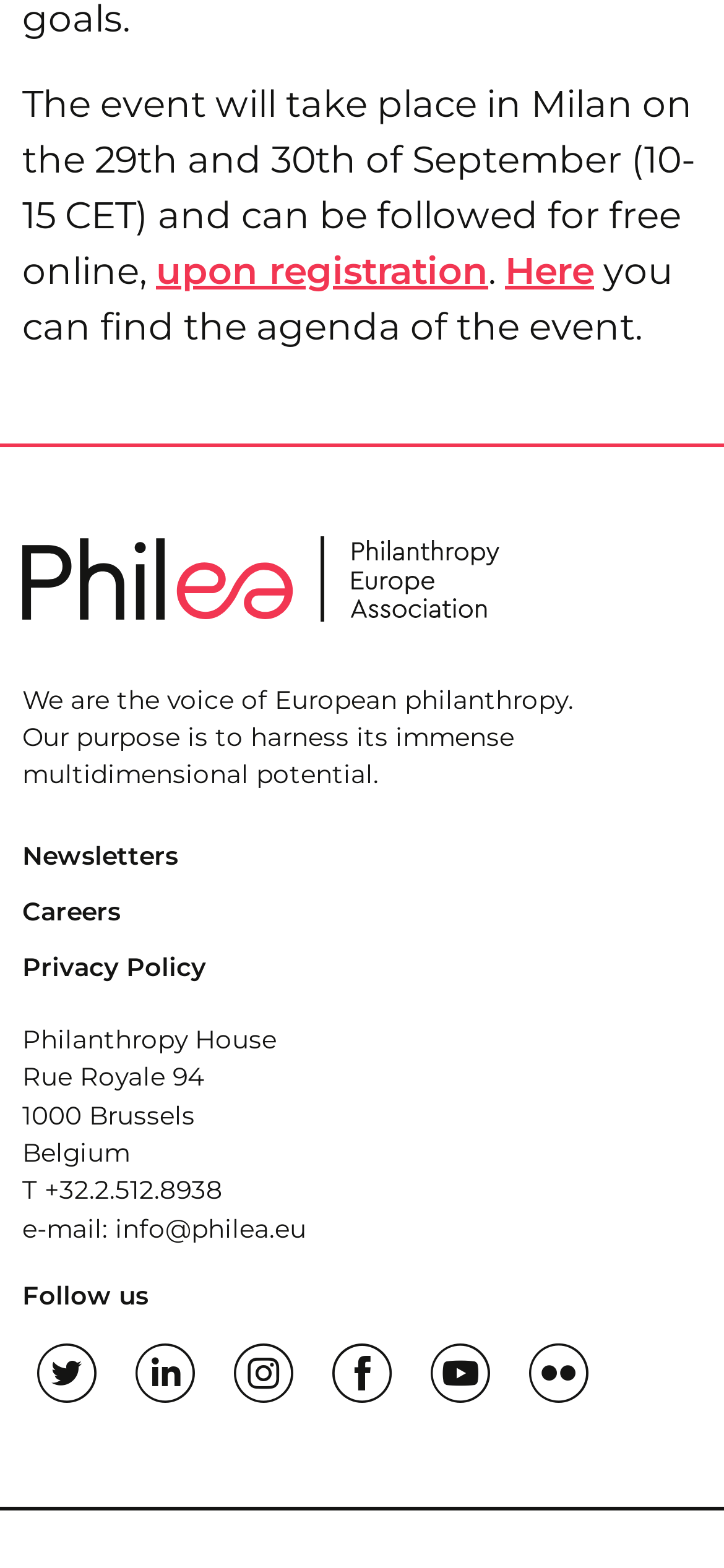Determine the bounding box coordinates of the region that needs to be clicked to achieve the task: "view careers".

[0.031, 0.571, 0.167, 0.59]